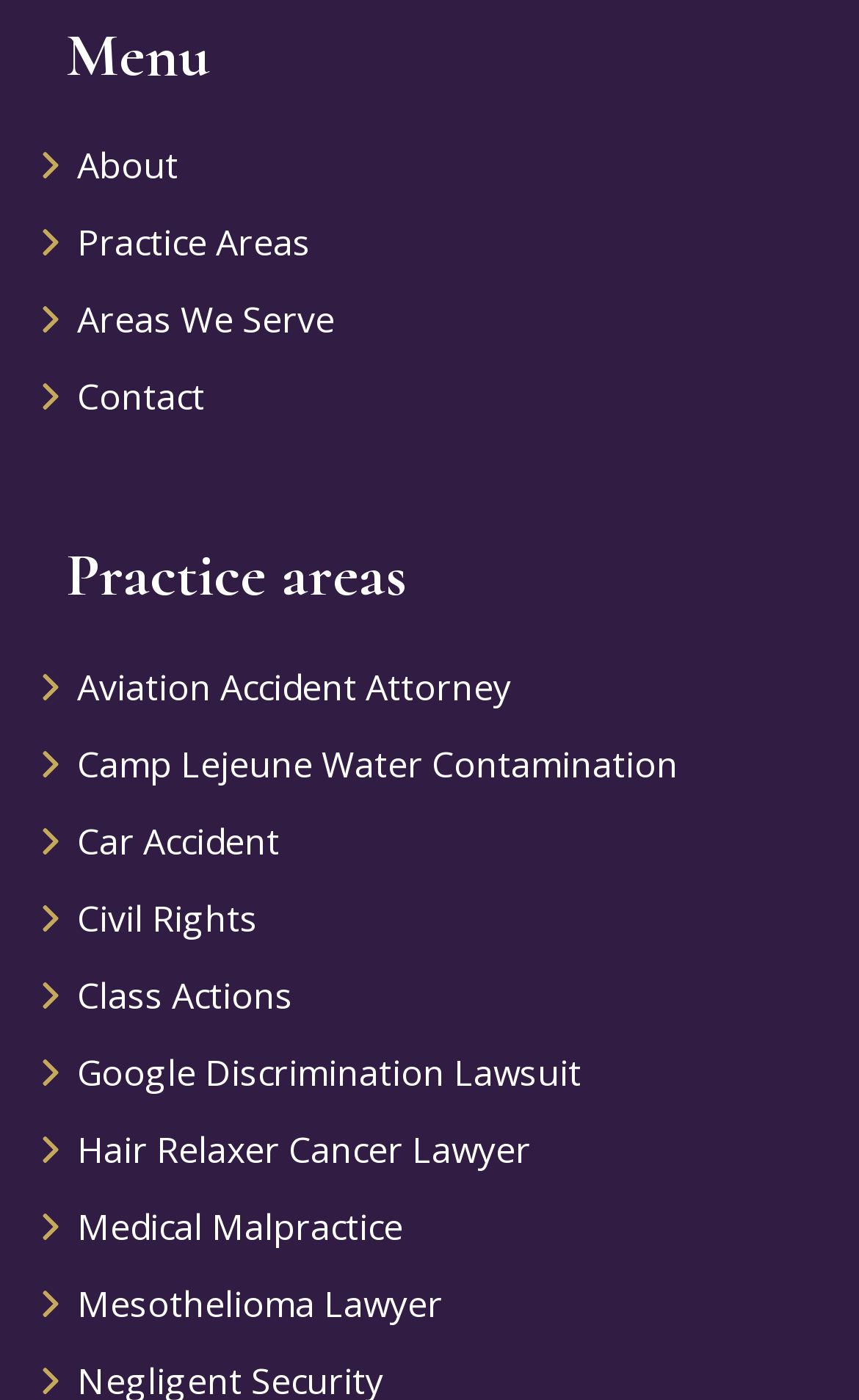What is the vertical position of the 'Practice areas' heading?
Refer to the image and offer an in-depth and detailed answer to the question.

By comparing the y1 and y2 coordinates of the 'Practice areas' heading and the links, I determined that the heading is above the links, as its y1 and y2 values are smaller than those of the links.